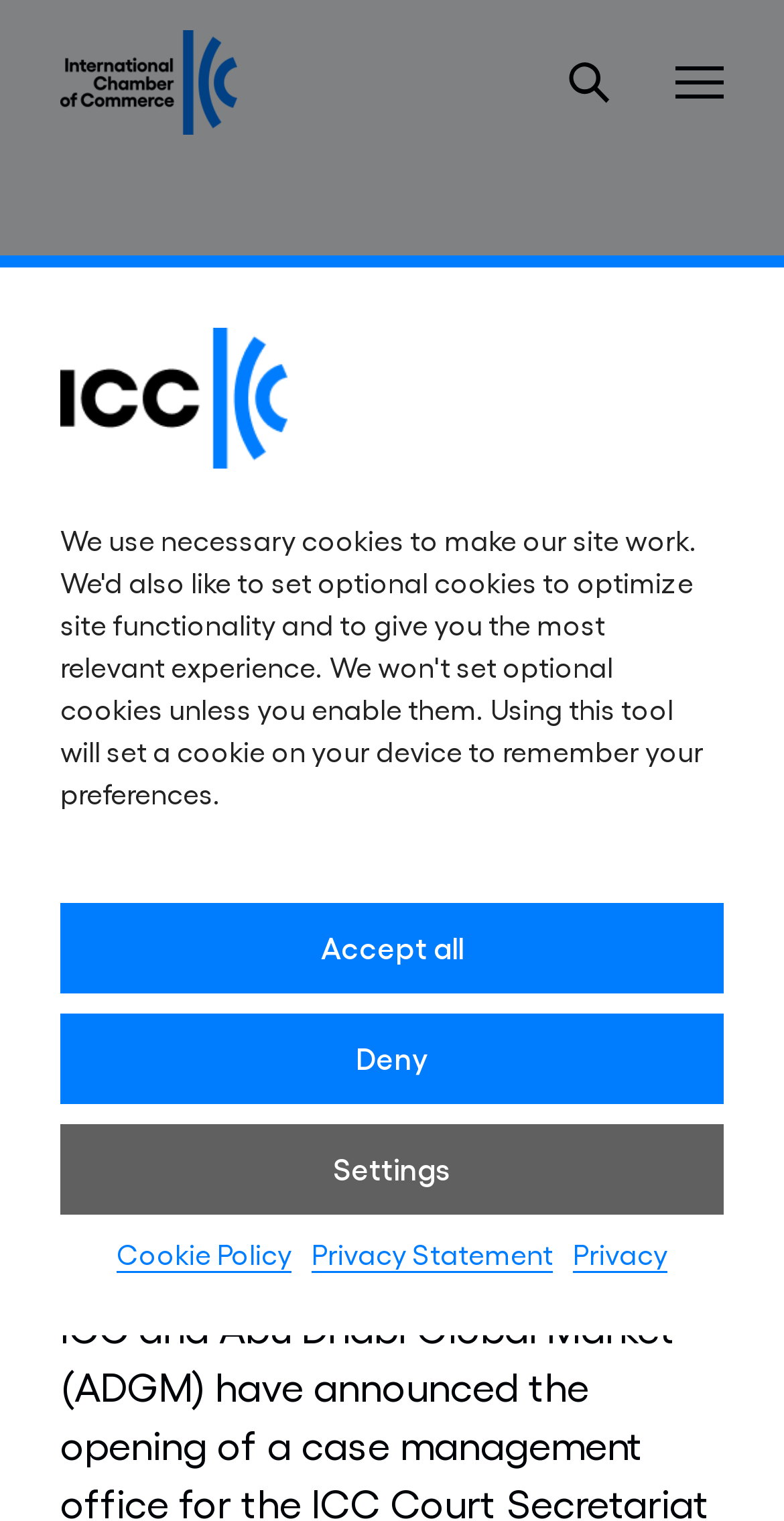Determine the bounding box coordinates of the region I should click to achieve the following instruction: "Read the news headline". Ensure the bounding box coordinates are four float numbers between 0 and 1, i.e., [left, top, right, bottom].

[0.077, 0.227, 0.923, 0.545]